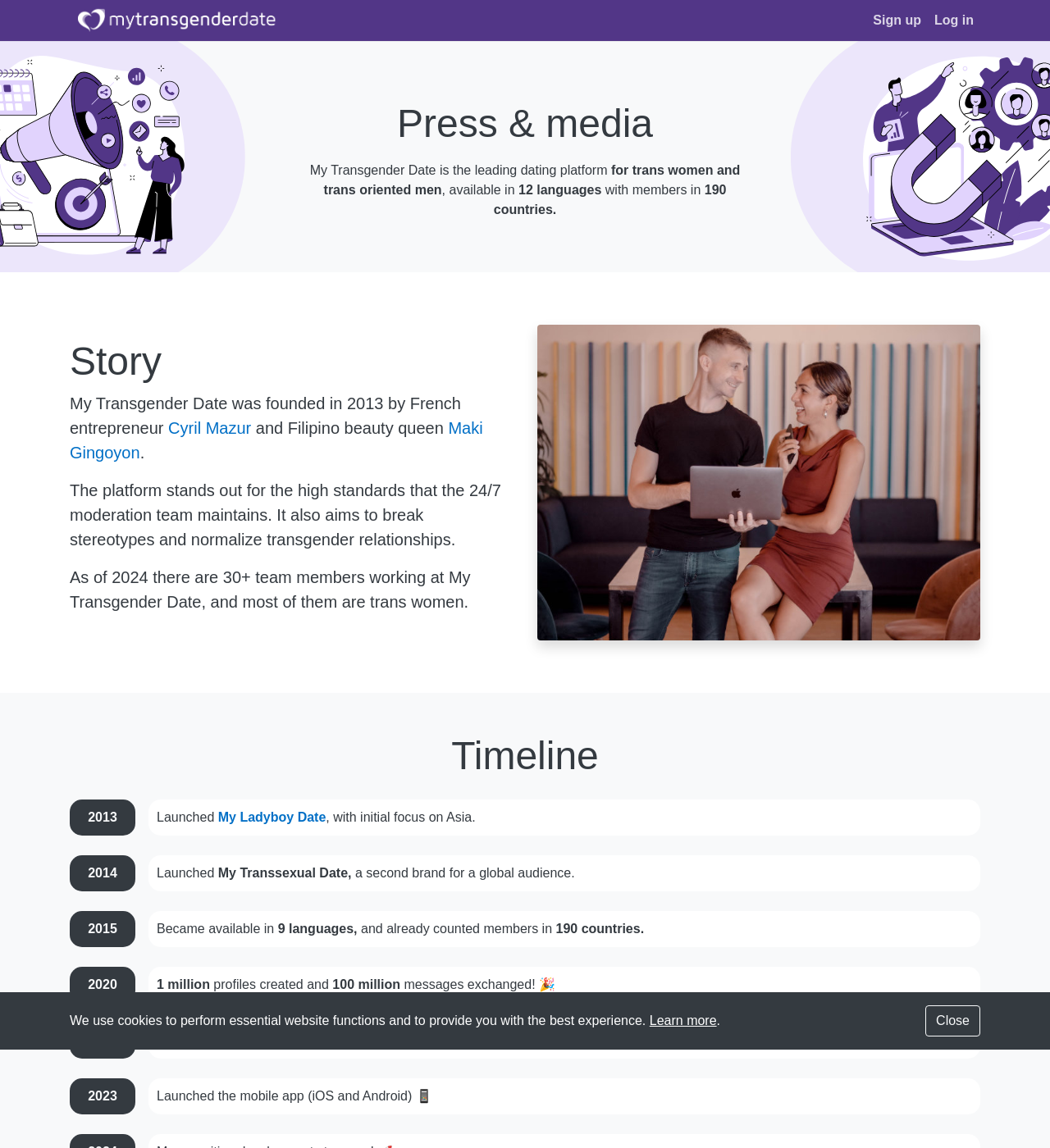What is the name of the dating platform?
Refer to the image and provide a concise answer in one word or phrase.

My Transgender Date